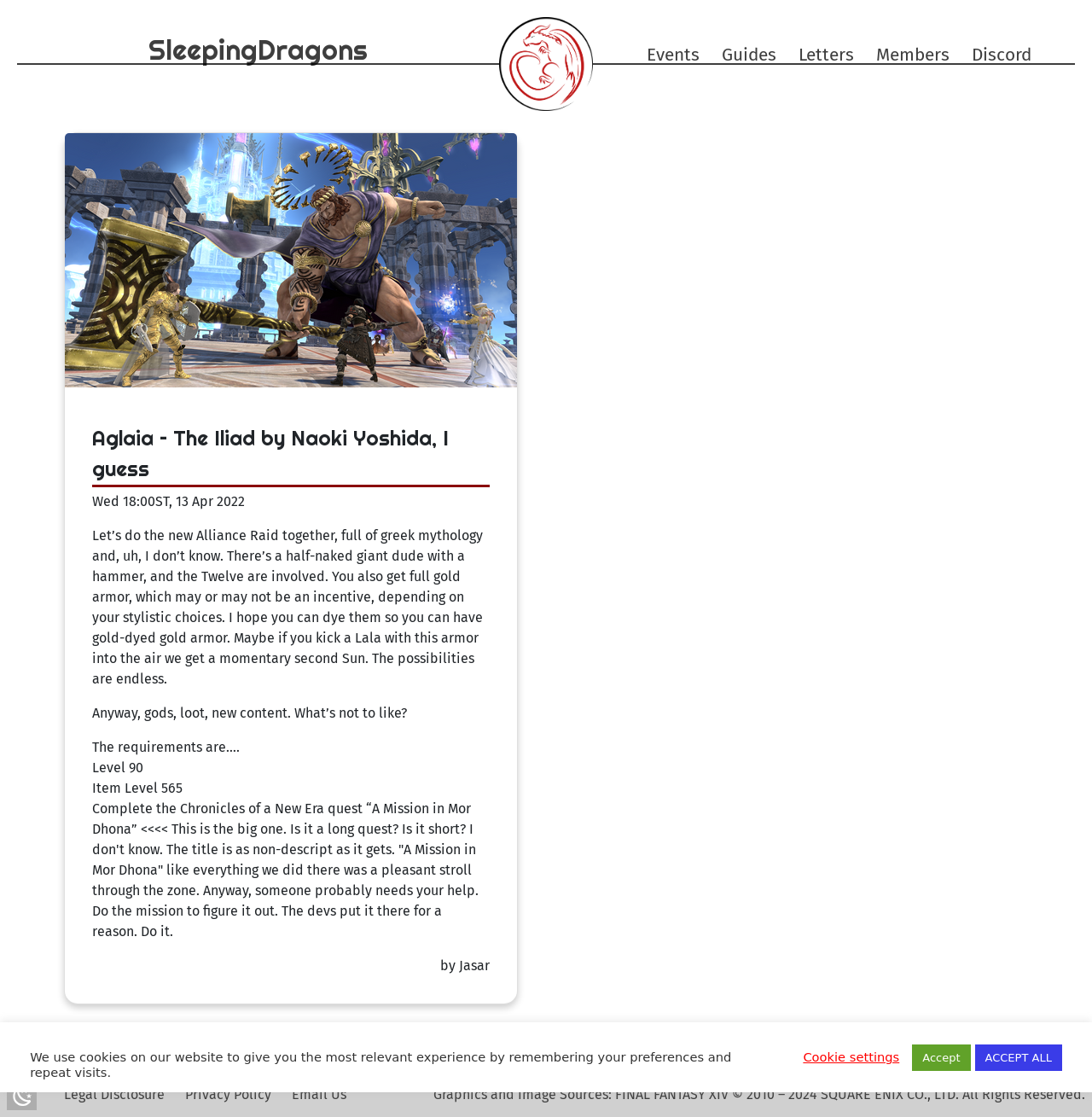From the screenshot, find the bounding box of the UI element matching this description: "Mystery Friday – Eorzea Edition". Supply the bounding box coordinates in the form [left, top, right, bottom], each a float between 0 and 1.

[0.733, 0.913, 0.929, 0.927]